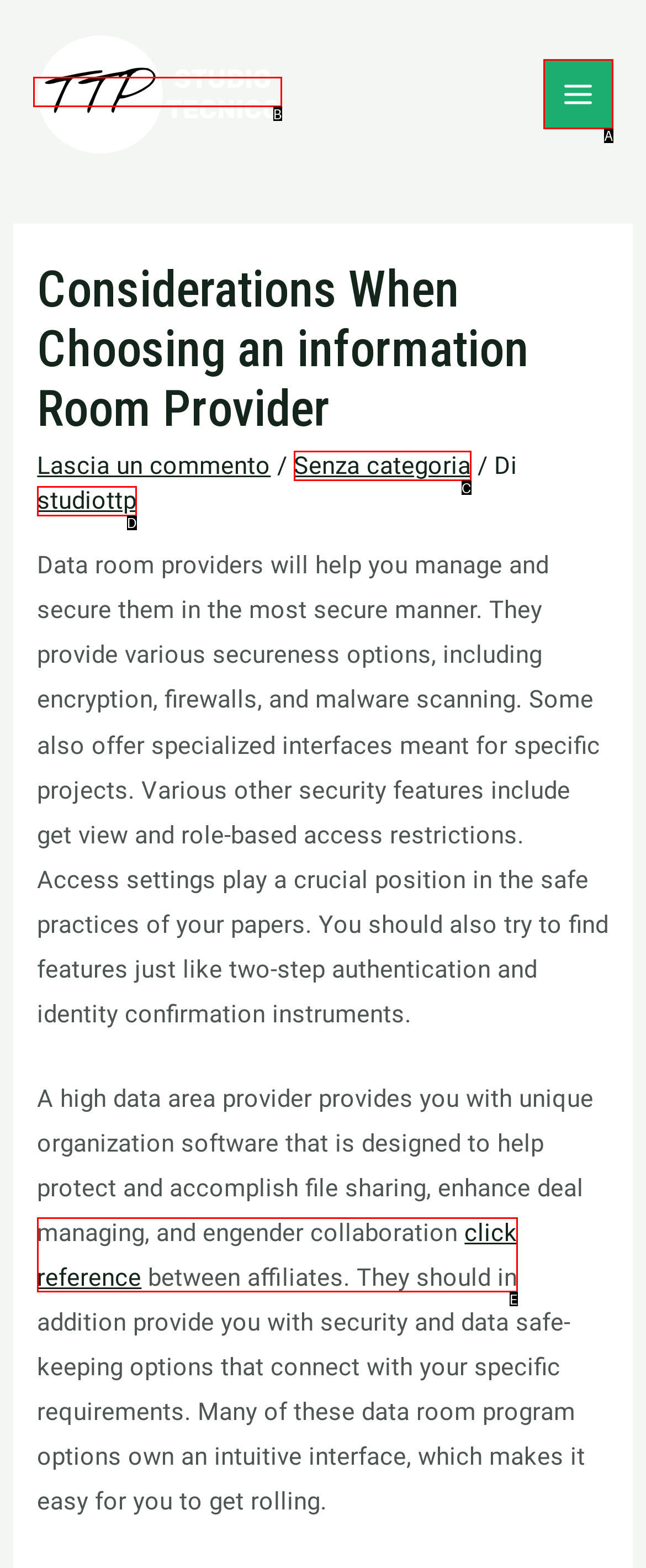Identify the option that corresponds to the given description: alt="Studio TTP". Reply with the letter of the chosen option directly.

B